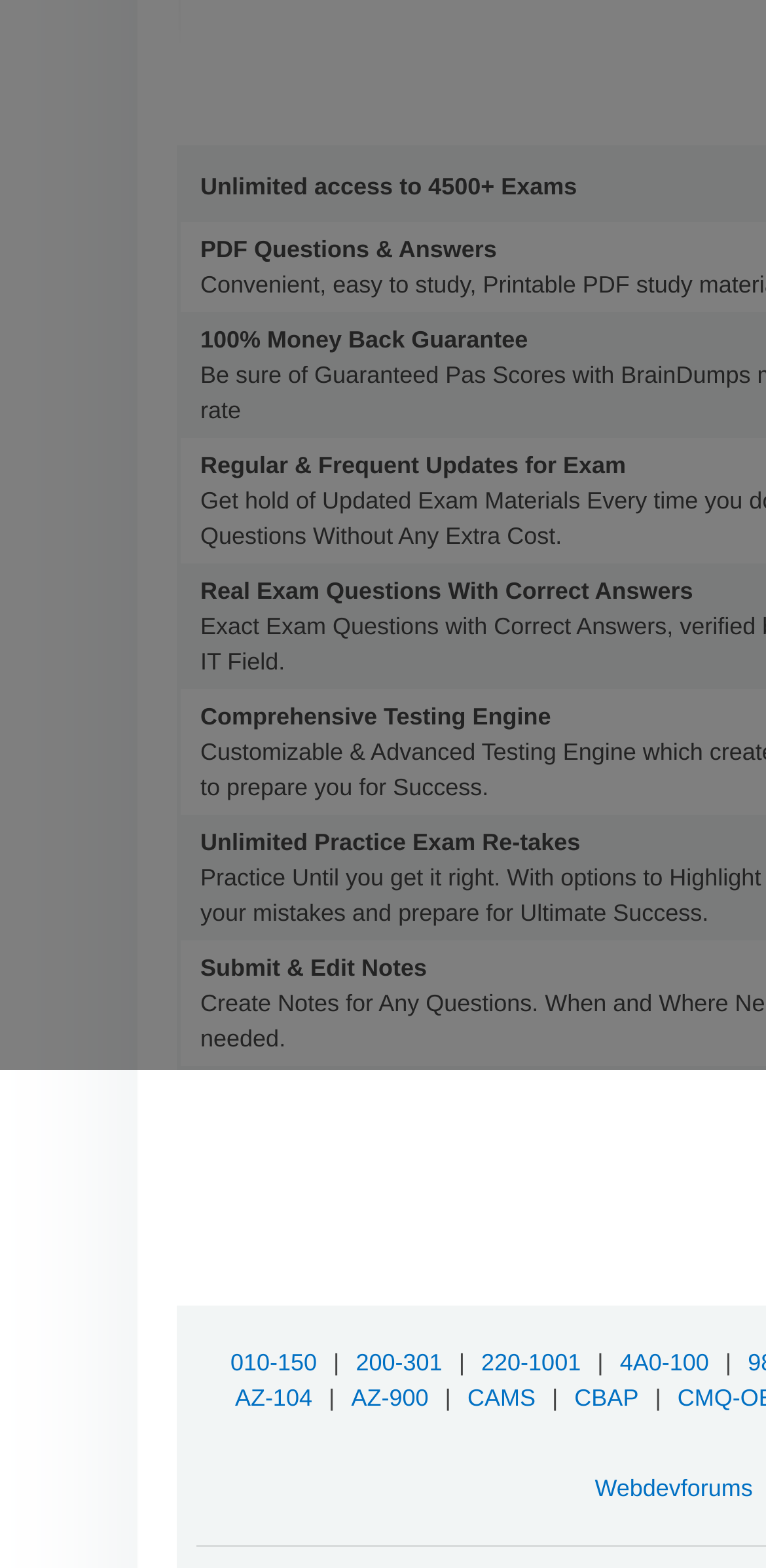Determine the coordinates of the bounding box that should be clicked to complete the instruction: "click on 010-150 link". The coordinates should be represented by four float numbers between 0 and 1: [left, top, right, bottom].

[0.288, 0.861, 0.427, 0.878]